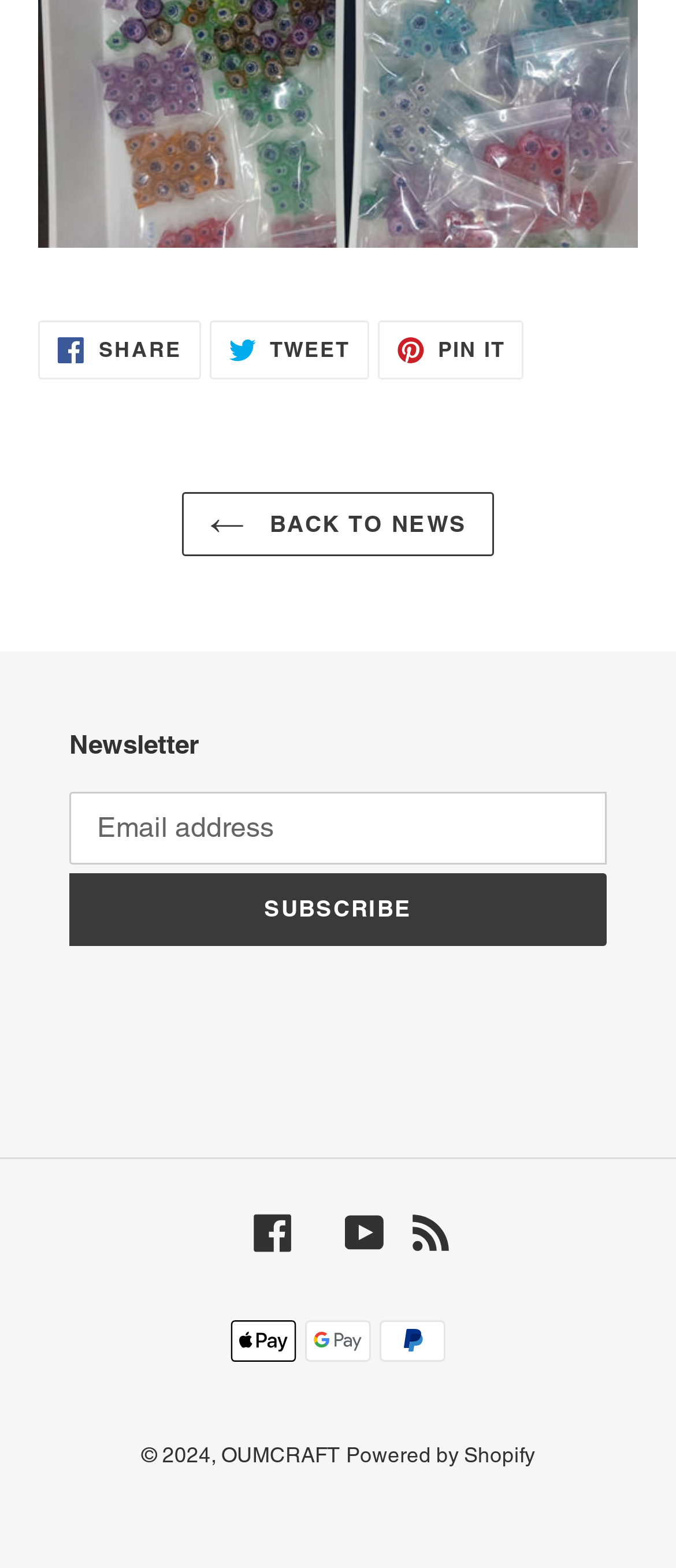Determine the bounding box for the UI element as described: "Toggle menu". The coordinates should be represented as four float numbers between 0 and 1, formatted as [left, top, right, bottom].

None